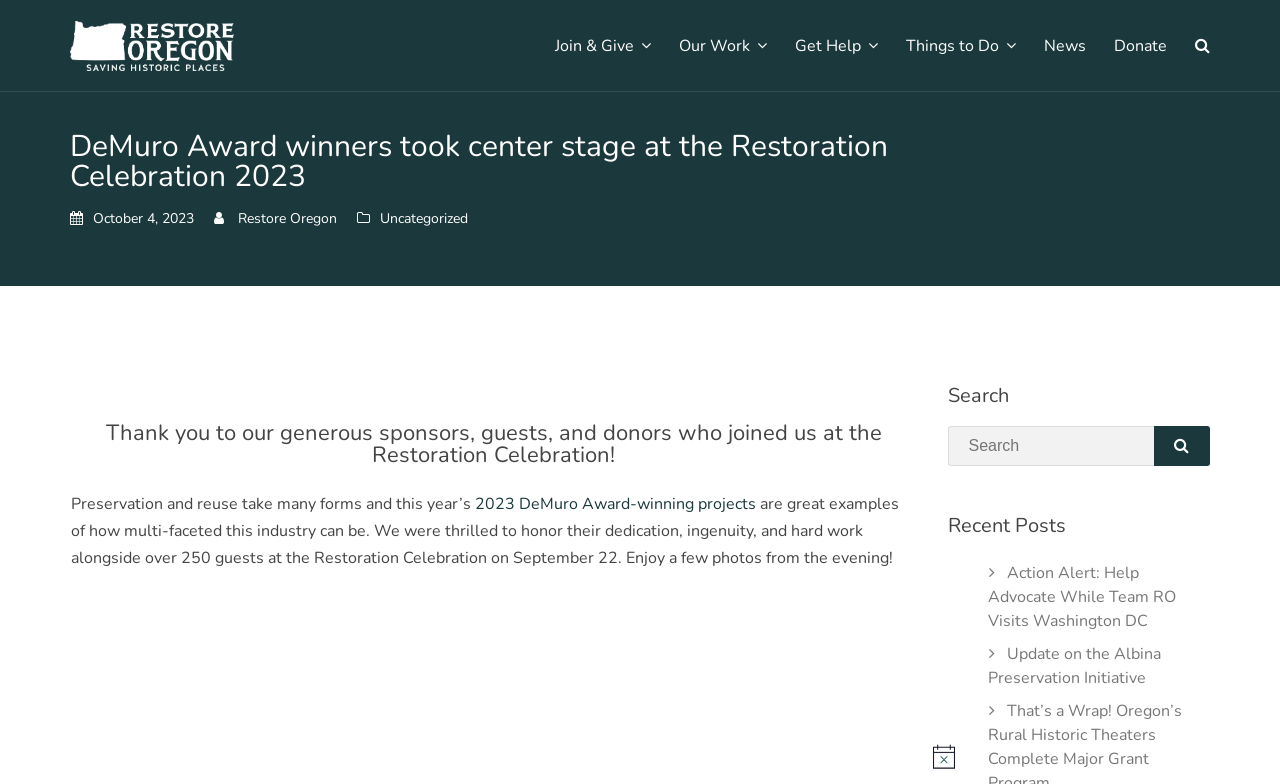Locate the bounding box coordinates of the element I should click to achieve the following instruction: "View recent posts".

[0.74, 0.658, 0.945, 0.684]